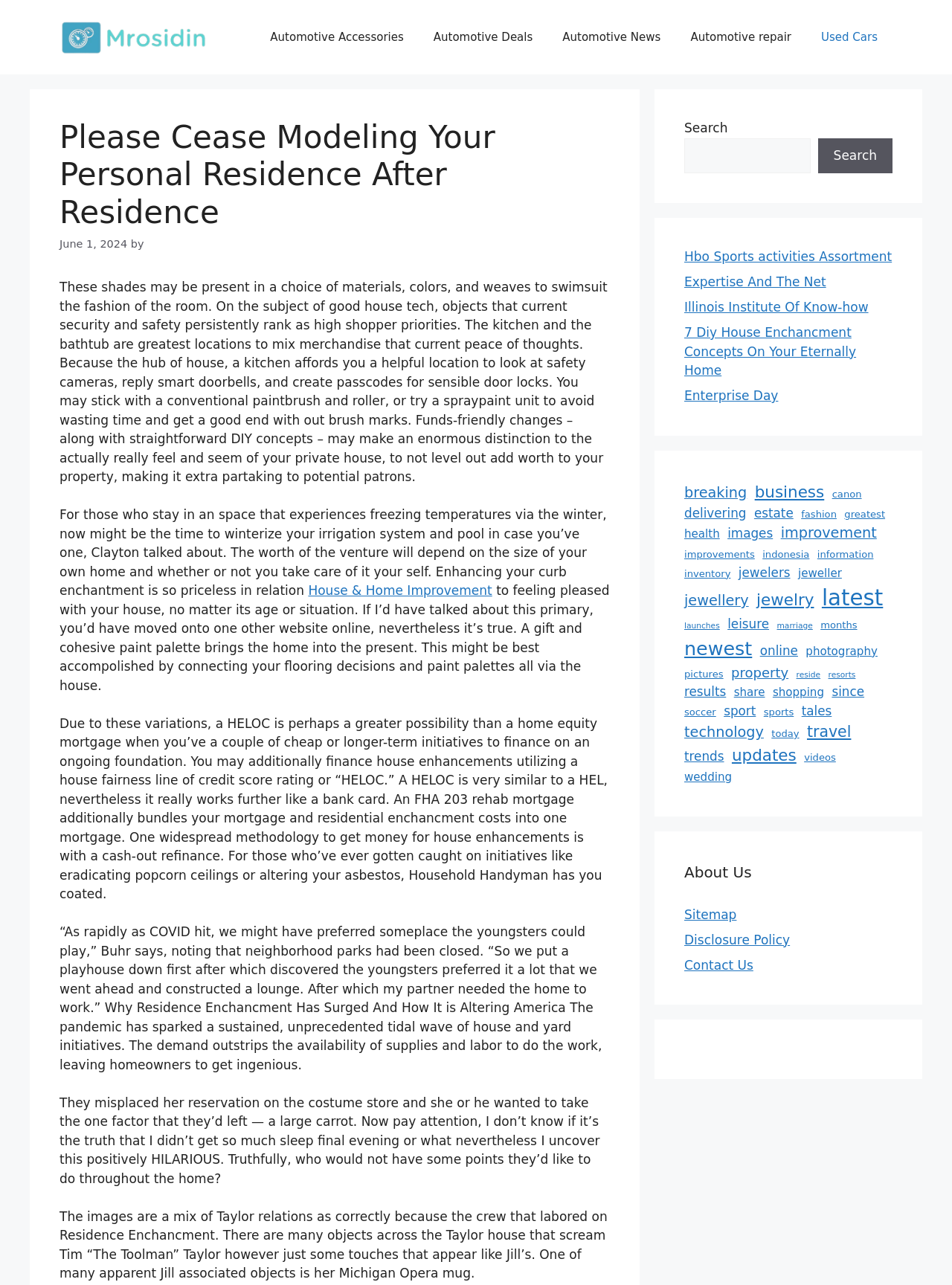Identify the bounding box for the UI element specified in this description: "alt="MRSD"". The coordinates must be four float numbers between 0 and 1, formatted as [left, top, right, bottom].

[0.062, 0.023, 0.219, 0.034]